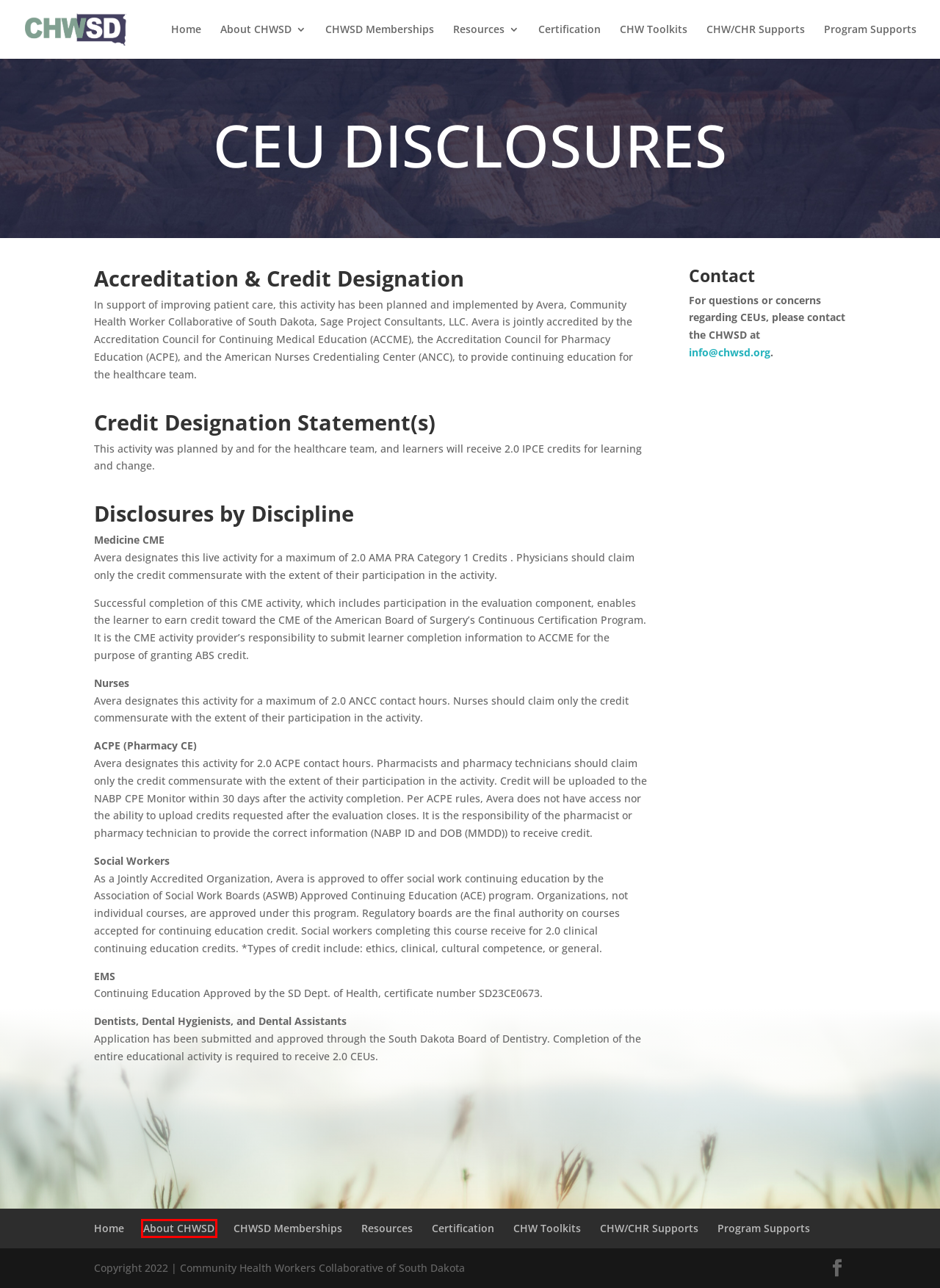You are given a screenshot of a webpage with a red bounding box around an element. Choose the most fitting webpage description for the page that appears after clicking the element within the red bounding box. Here are the candidates:
A. Home - Community Health Workers Collaborative of South Dakota
B. About CHWSD - Community Health Workers Collaborative of South Dakota
C. Resources - Community Health Workers Collaborative of South Dakota
D. Certification - Community Health Workers Collaborative of South Dakota
E. Program Supports - Community Health Workers Collaborative of South Dakota
F. CHW/CHR - Community Health Workers Collaborative of South Dakota
G. CHW Toolkits - Community Health Workers Collaborative of South Dakota
H. CHWSD Memberships - Community Health Workers Collaborative of South Dakota

B